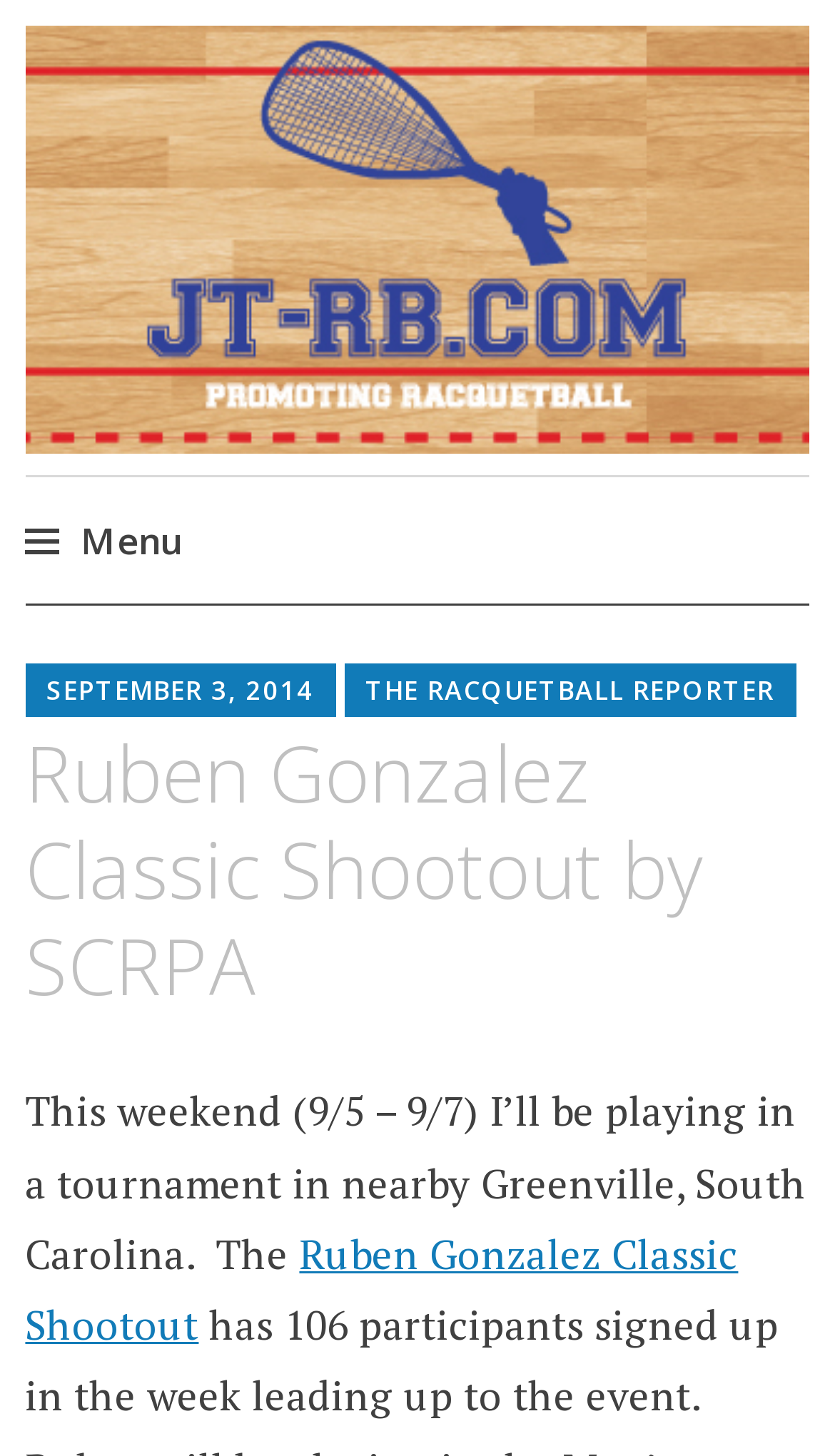Please provide a brief answer to the question using only one word or phrase: 
What is the purpose of the webpage?

Promoting Racquetball